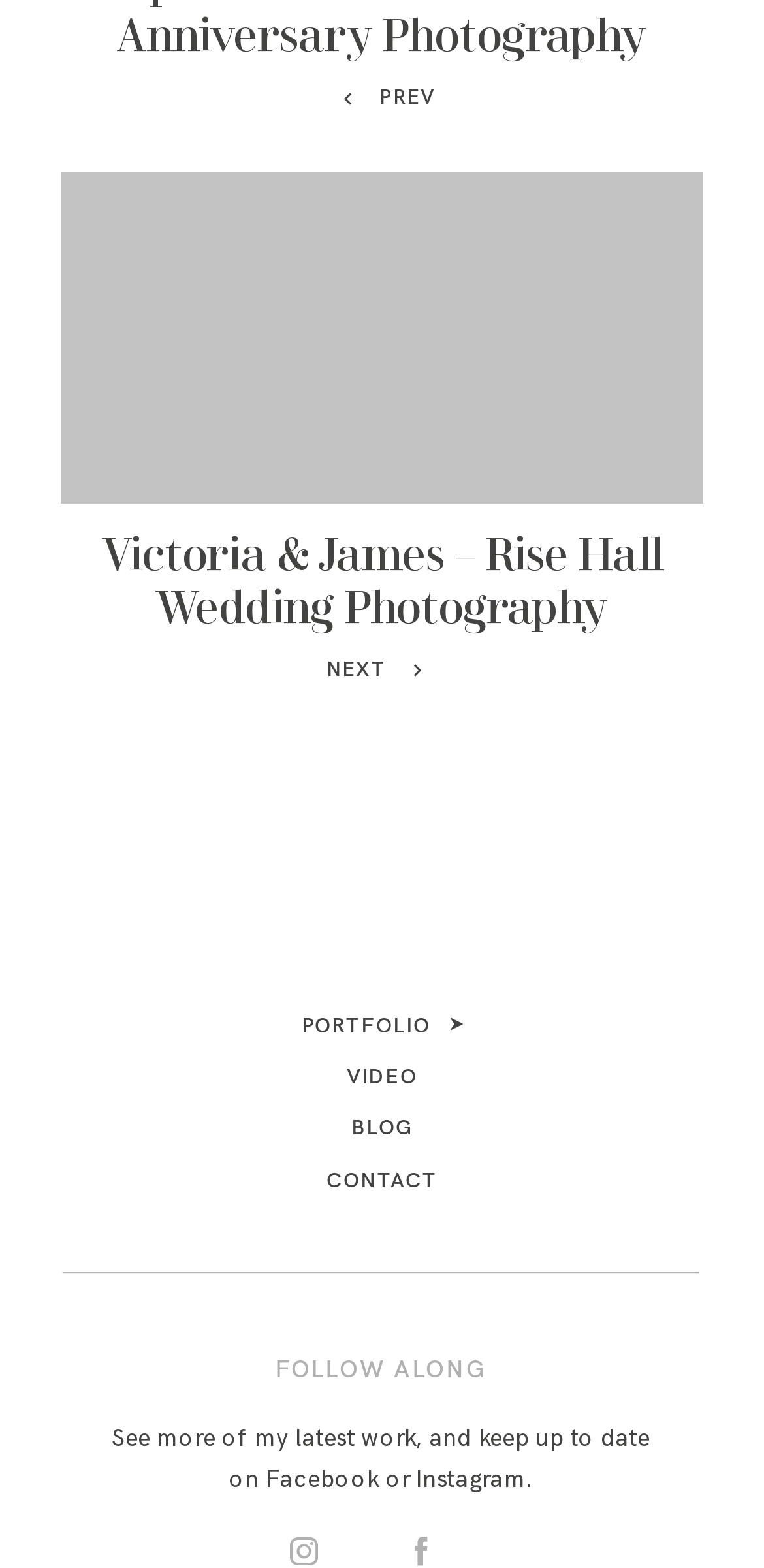Locate the bounding box coordinates of the element that should be clicked to execute the following instruction: "watch video".

[0.454, 0.679, 0.546, 0.696]